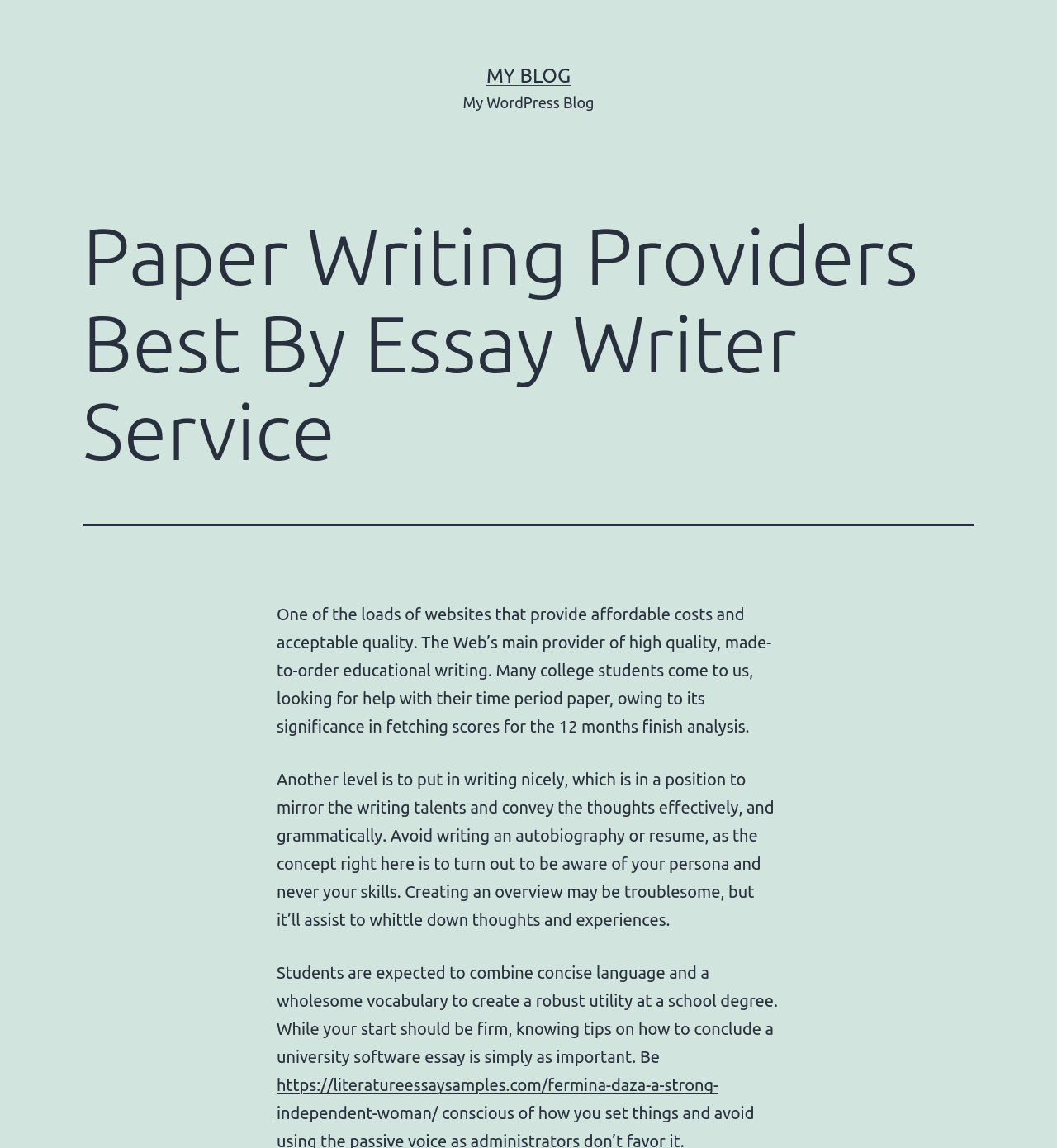Using the information in the image, give a comprehensive answer to the question: 
What is the purpose of creating an overview?

As mentioned in the StaticText element with bounding box coordinates [0.262, 0.671, 0.733, 0.809], creating an overview is important to help whittle down thoughts and experiences.